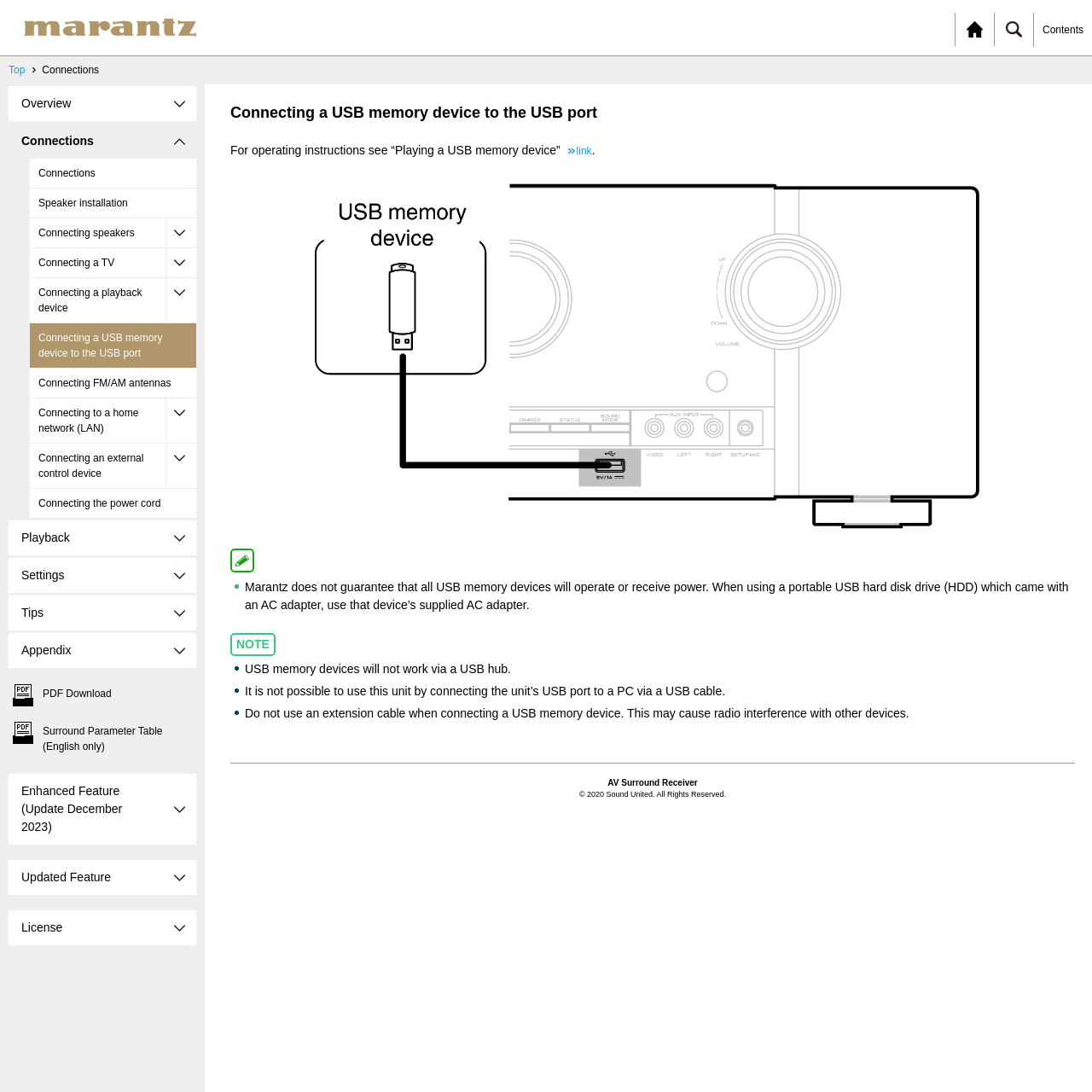Bounding box coordinates are given in the format (top-left x, top-left y, bottom-right x, bottom-right y). All values should be floating point numbers between 0 and 1. Provide the bounding box coordinate for the UI element described as: Connecting a playback device

[0.027, 0.255, 0.152, 0.295]